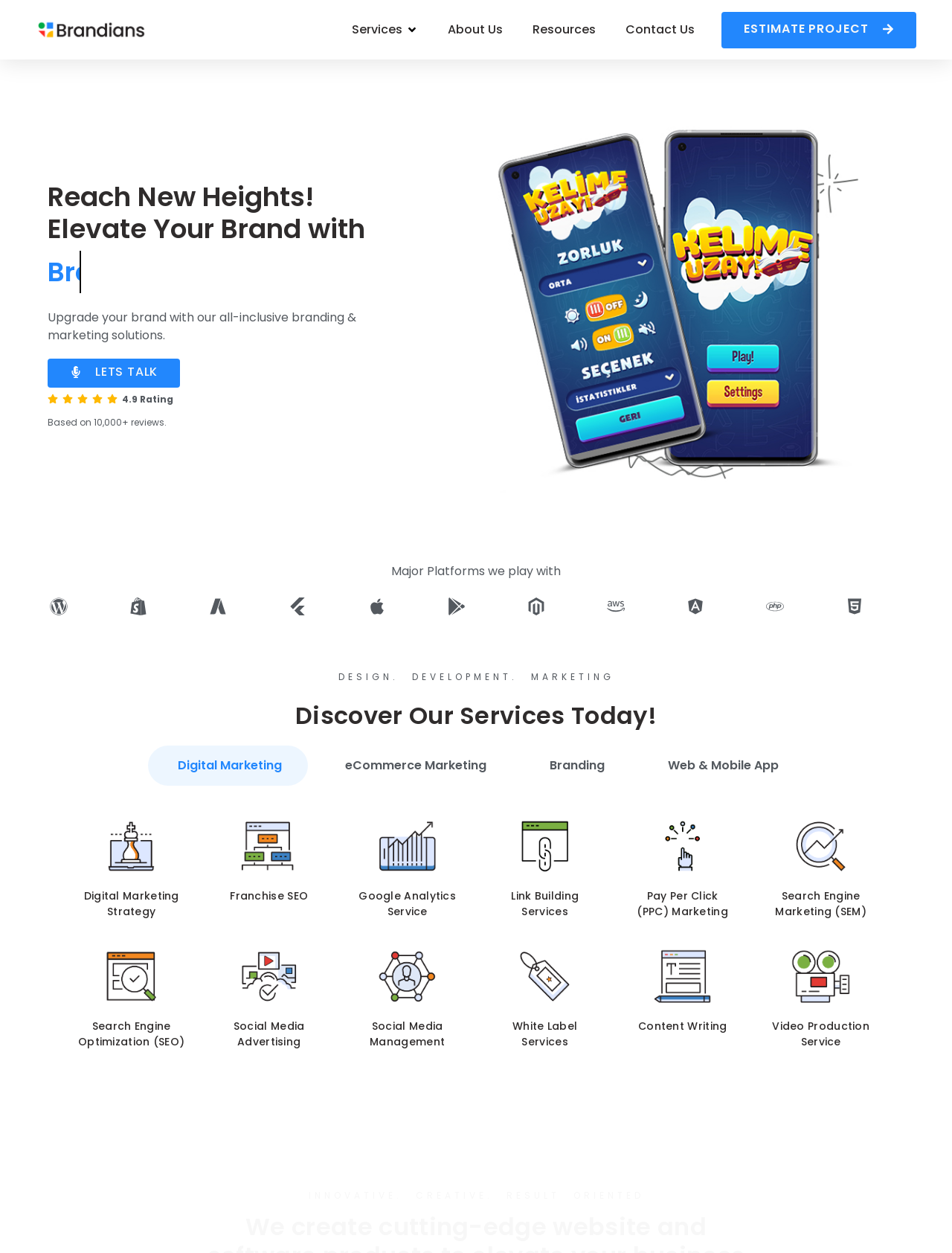What services does the company offer?
Give a detailed explanation using the information visible in the image.

The services offered by the company are obtained from the tablist element which contains four tabs: Digital Marketing, eCommerce Marketing, Branding, and Web & Mobile App.